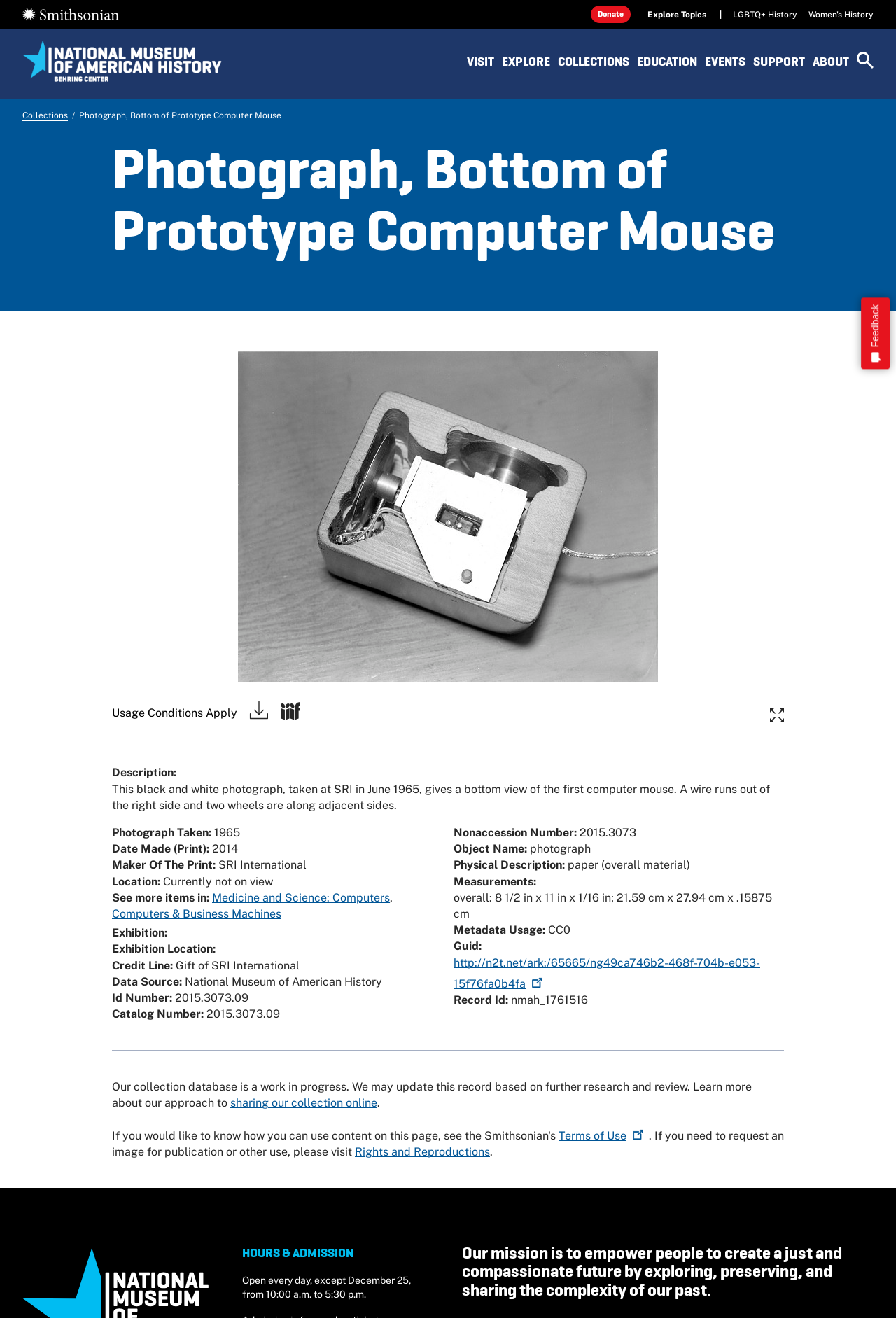Look at the image and give a detailed response to the following question: What is the current status of the object?

I found the answer by looking at the location information, which says 'Currently not on view'.